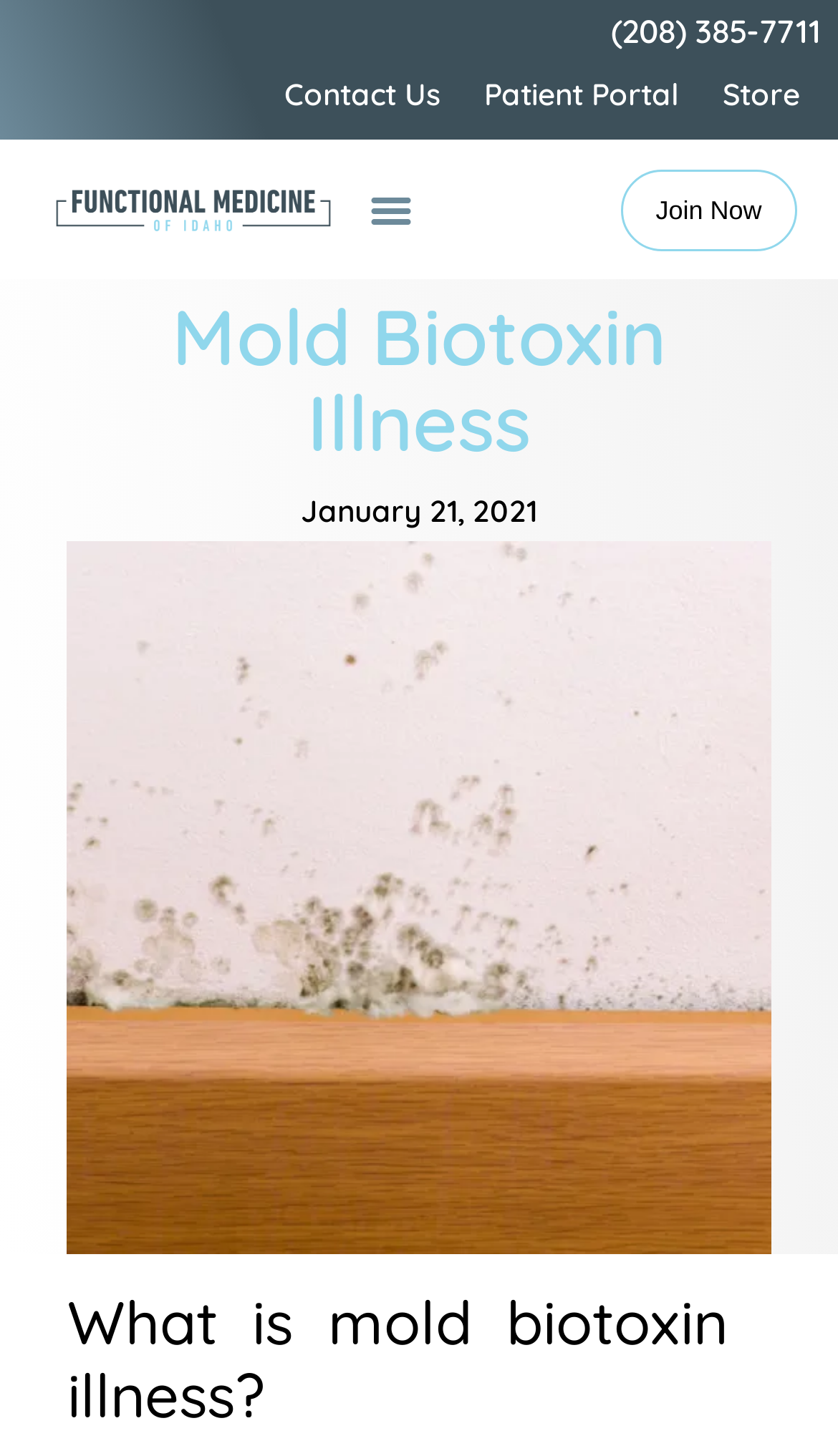Extract the bounding box coordinates of the UI element described: "alt="Functional Medicine of Idaho"". Provide the coordinates in the format [left, top, right, bottom] with values ranging from 0 to 1.

[0.05, 0.112, 0.41, 0.177]